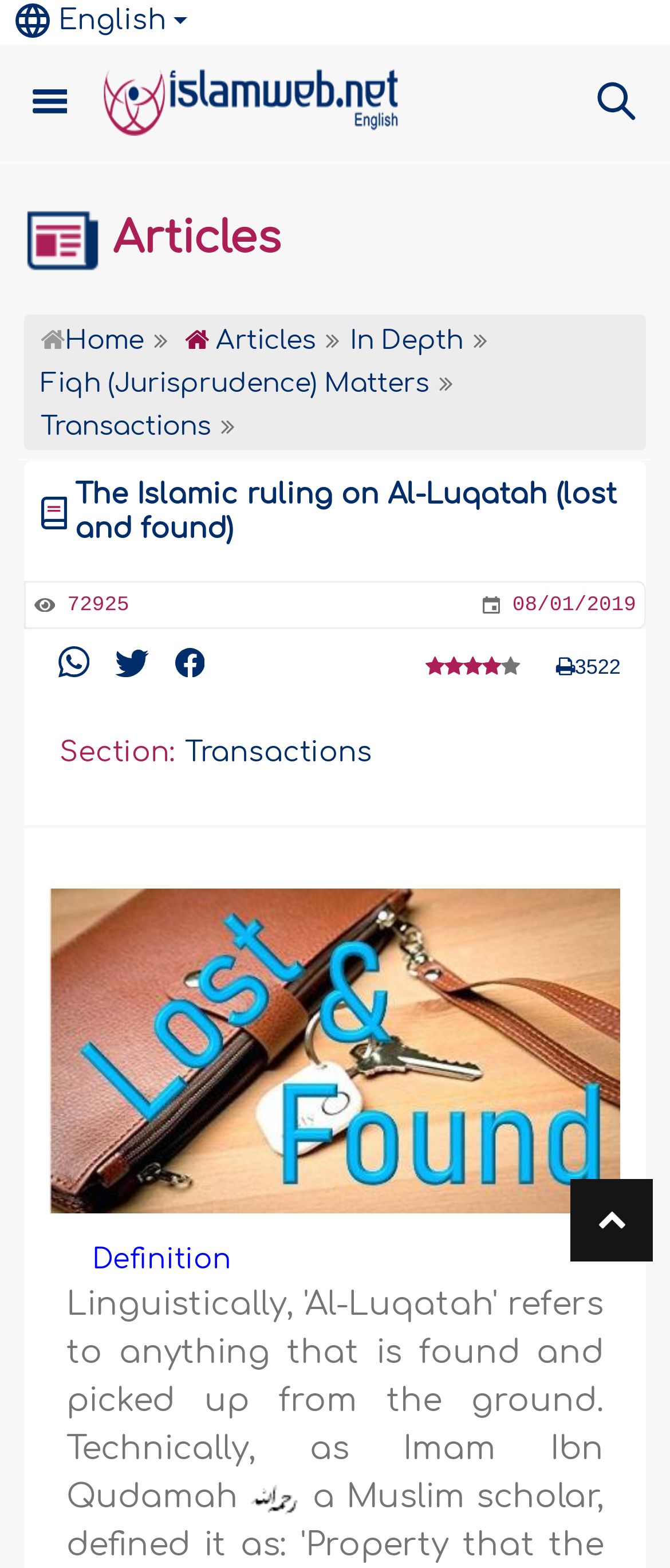Please mark the clickable region by giving the bounding box coordinates needed to complete this instruction: "Switch to English".

[0.01, 0.0, 0.279, 0.026]